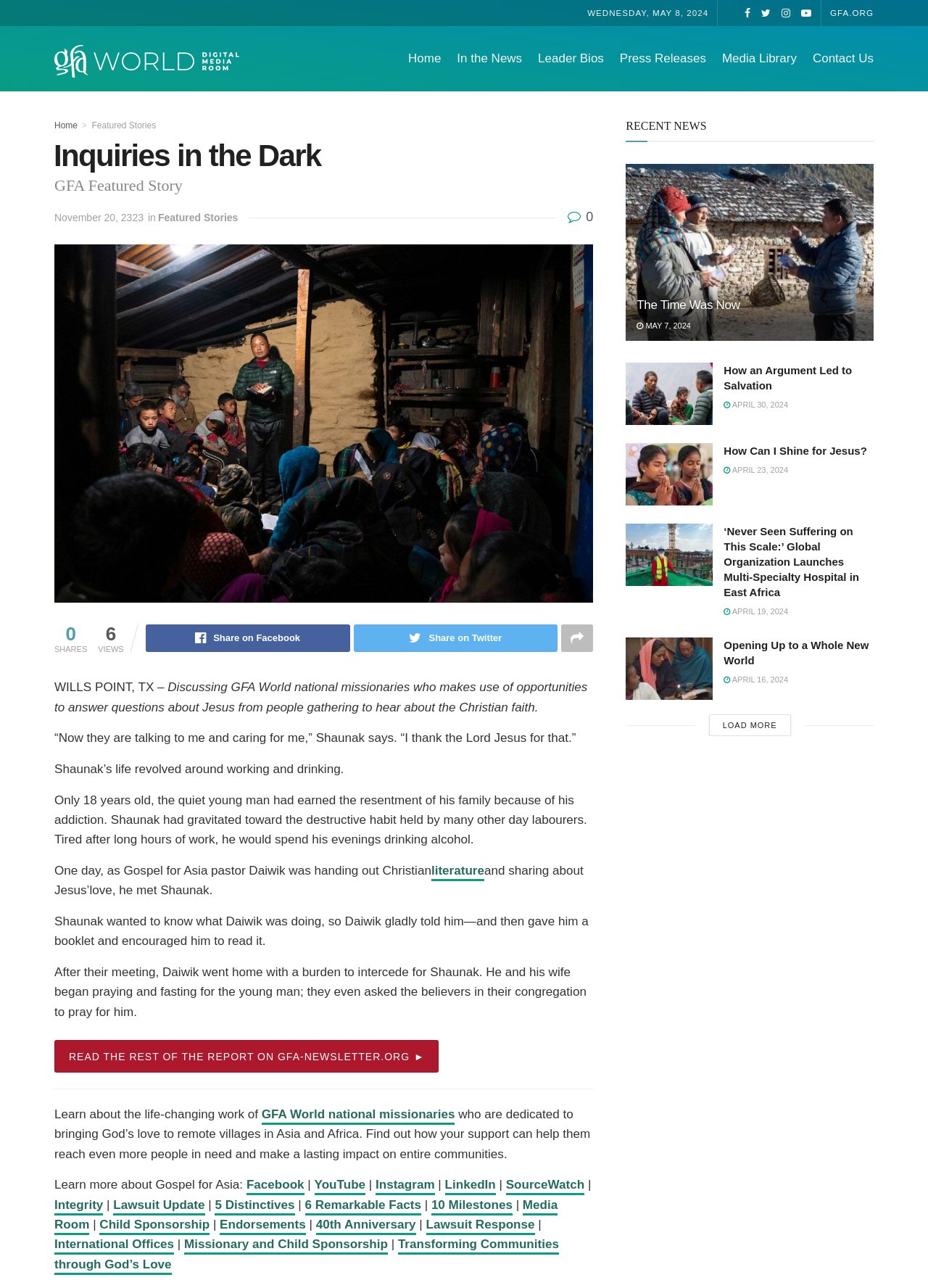Identify the bounding box coordinates for the region to click in order to carry out this instruction: "Read the rest of the report on GFA-NEWSLETTER.ORG". Provide the coordinates using four float numbers between 0 and 1, formatted as [left, top, right, bottom].

[0.059, 0.808, 0.473, 0.833]